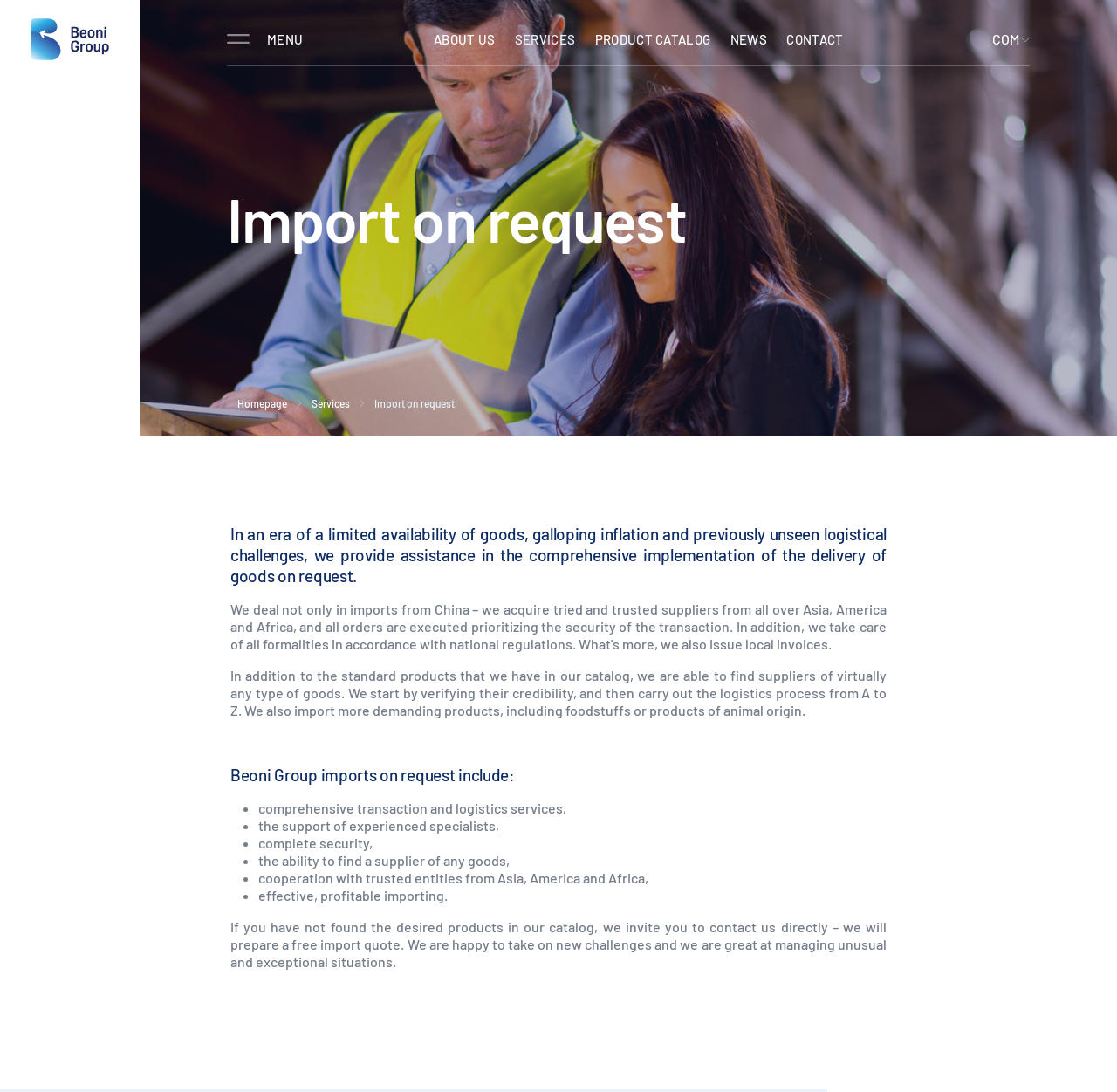What services does the company provide?
Give a one-word or short phrase answer based on the image.

Import on request